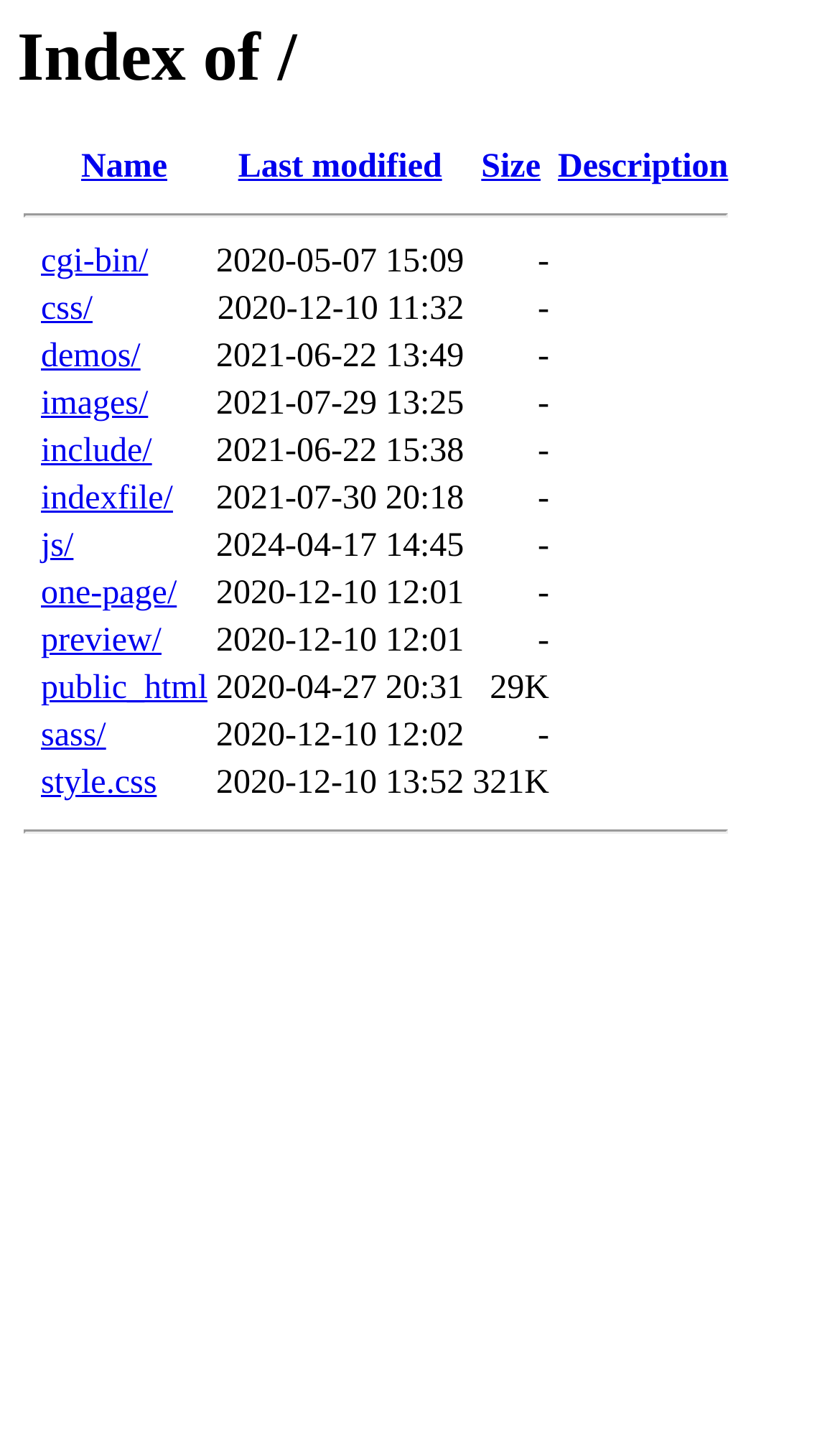What is the name of the first directory?
Provide a one-word or short-phrase answer based on the image.

cgi-bin